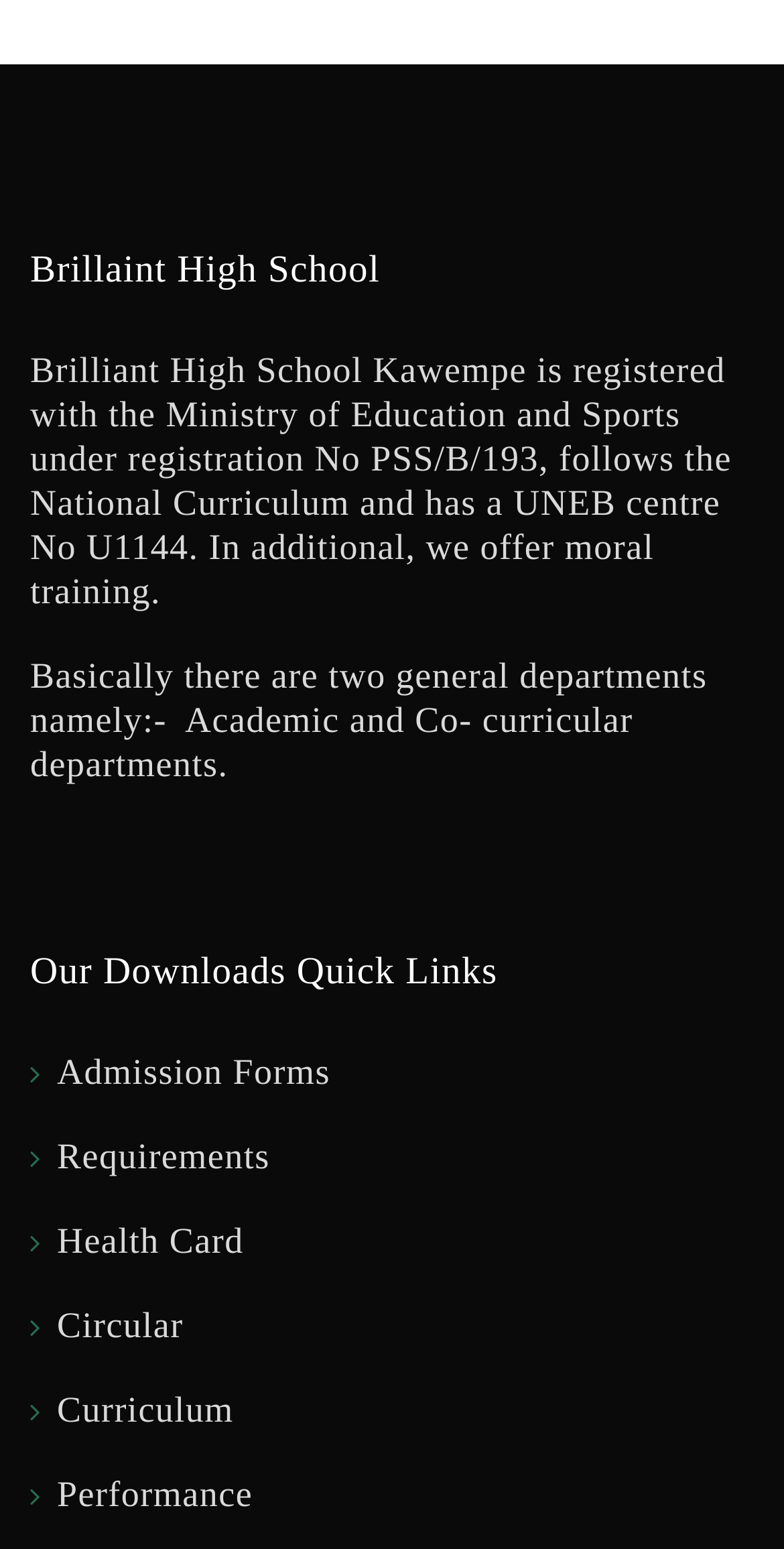What is the registration number of the school?
Refer to the screenshot and answer in one word or phrase.

PSS/B/193